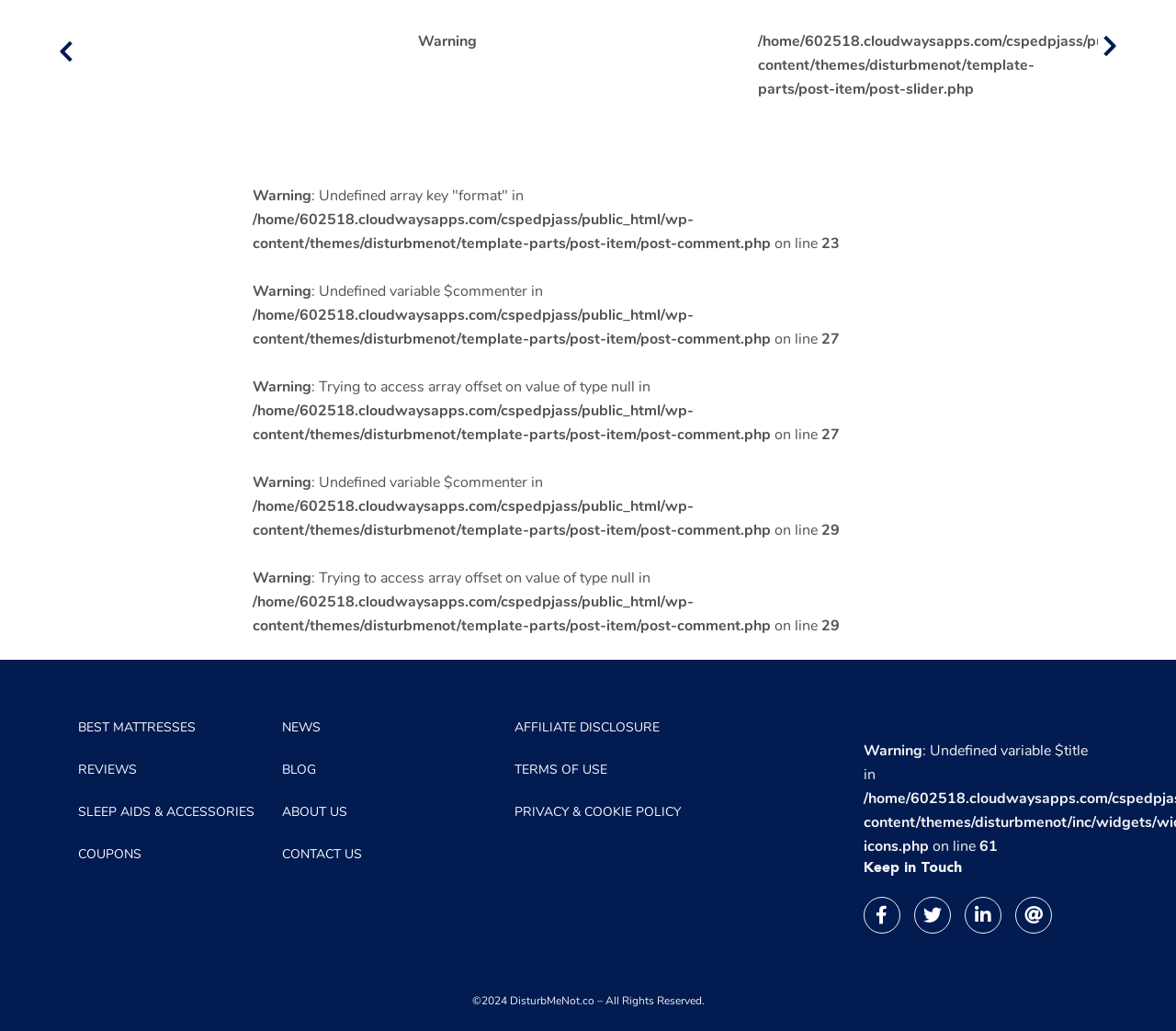Locate the UI element that matches the description About Us in the webpage screenshot. Return the bounding box coordinates in the format (top-left x, top-left y, bottom-right x, bottom-right y), with values ranging from 0 to 1.

[0.24, 0.779, 0.295, 0.796]